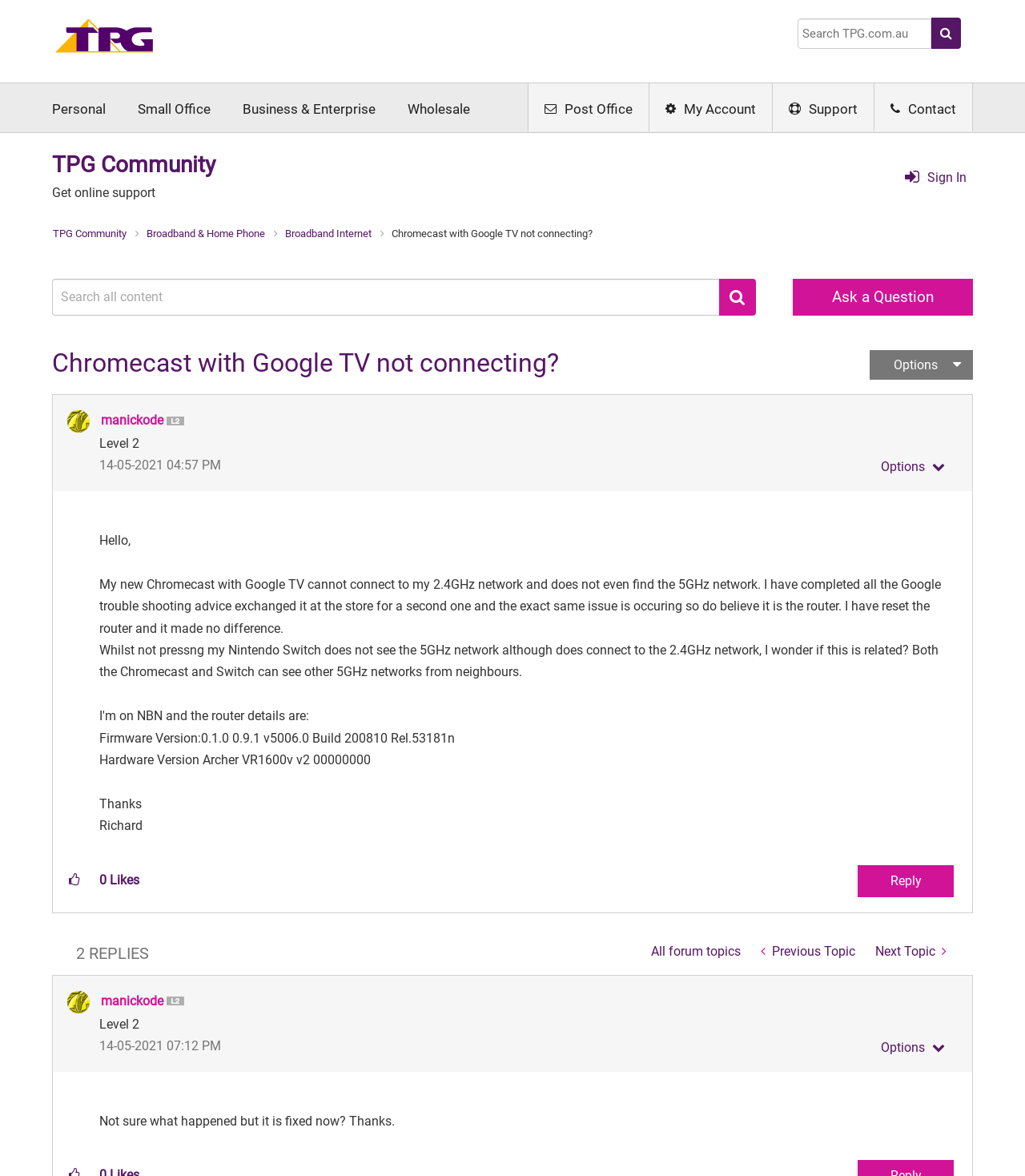Provide a short, one-word or phrase answer to the question below:
What is the level of the user 'manickode'?

Level 2